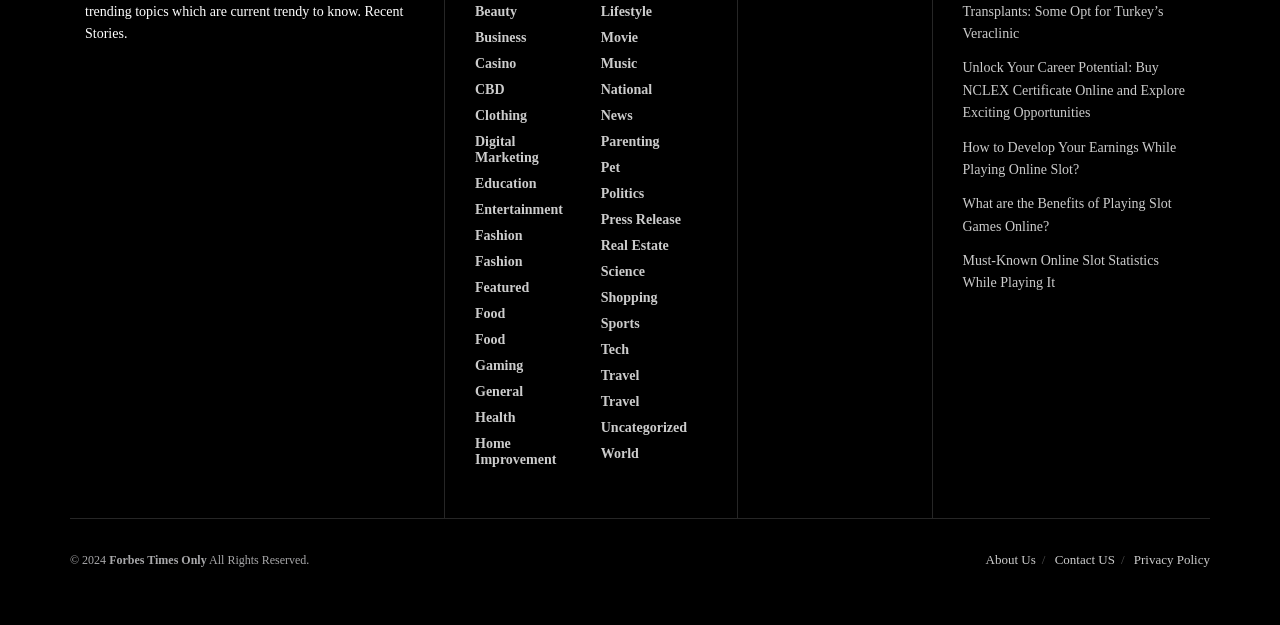Using the description "Clothing", locate and provide the bounding box of the UI element.

[0.371, 0.173, 0.412, 0.199]